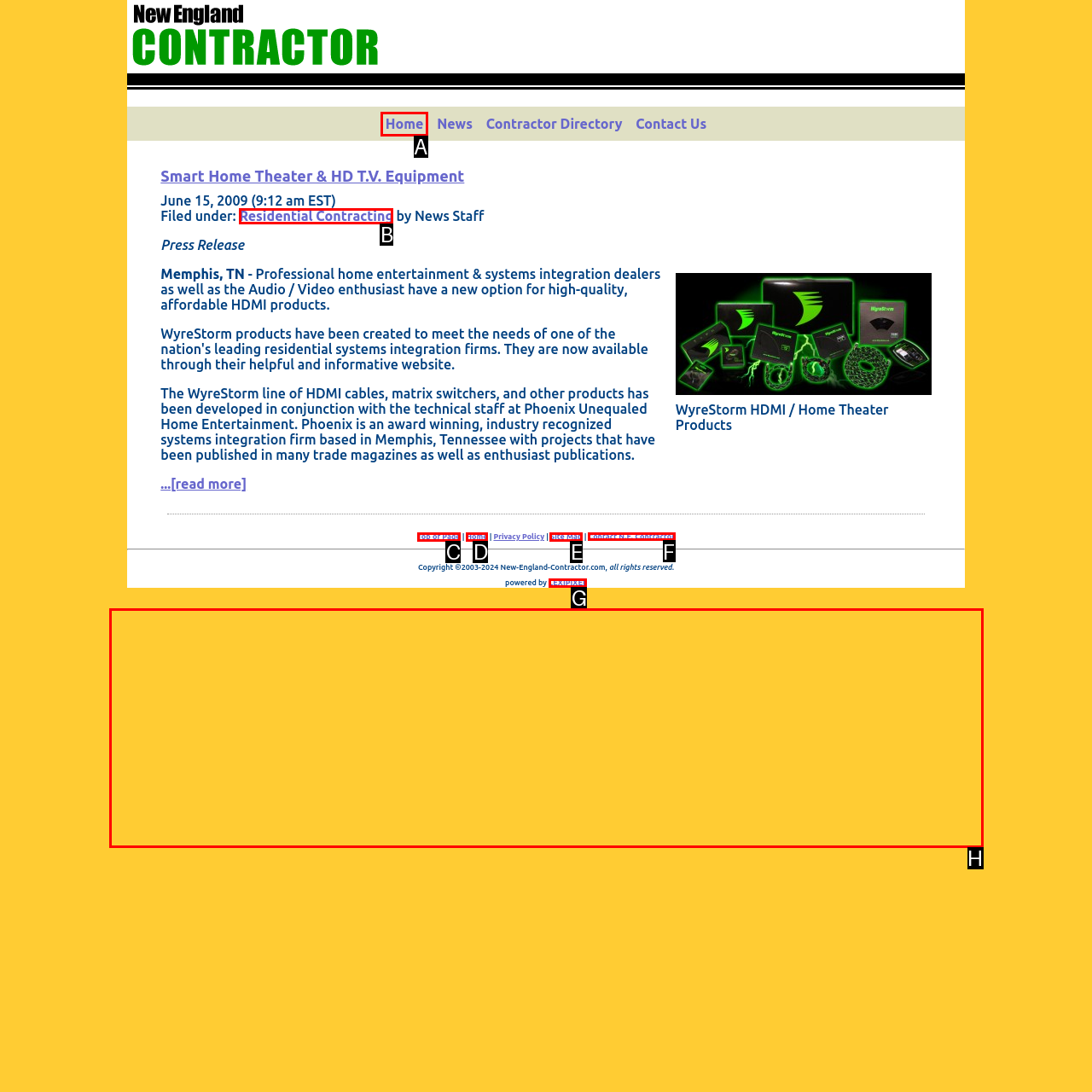Identify which HTML element should be clicked to fulfill this instruction: Contact New England Contractor Reply with the correct option's letter.

F